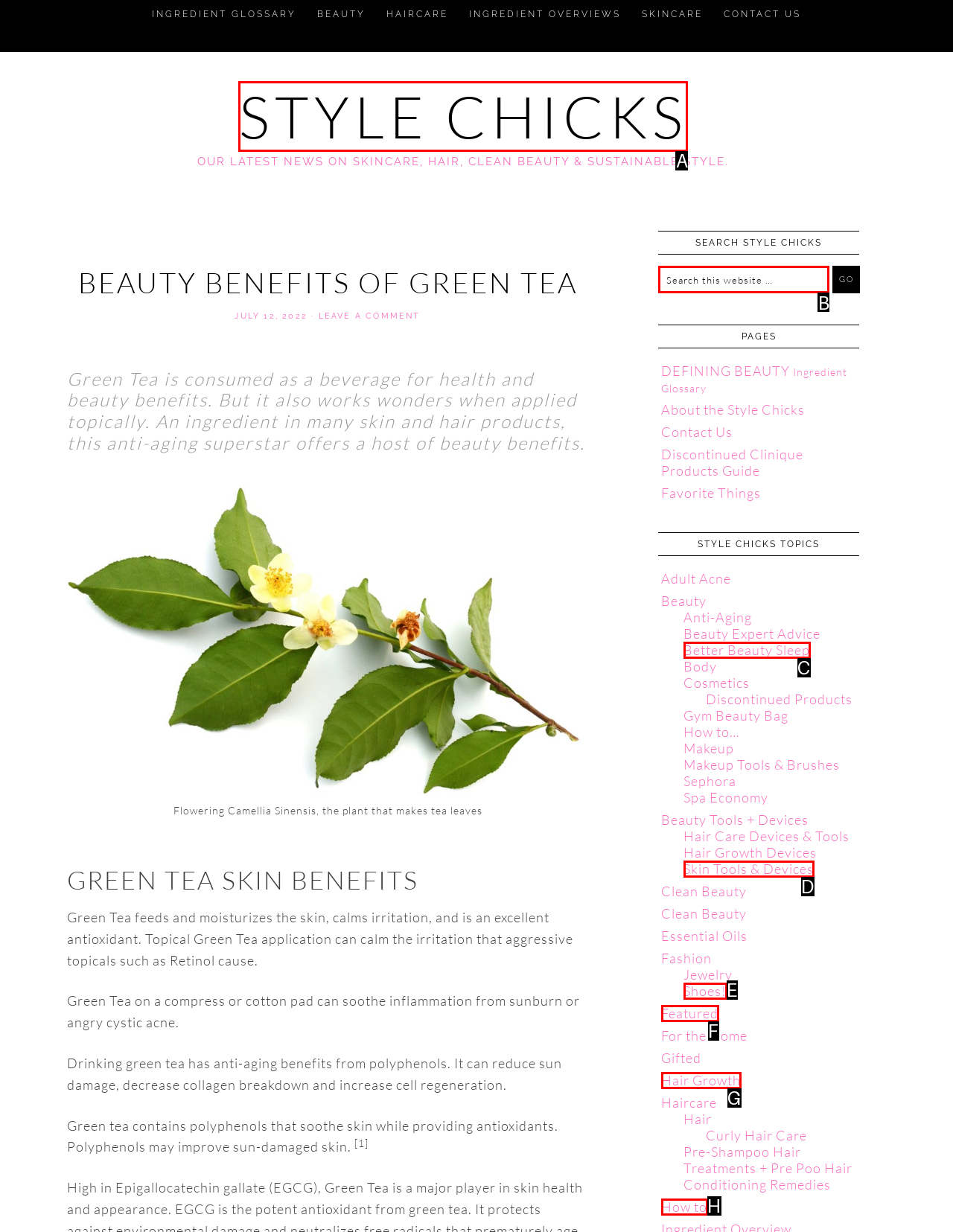Select the correct UI element to click for this task: Search for something on the website.
Answer using the letter from the provided options.

B